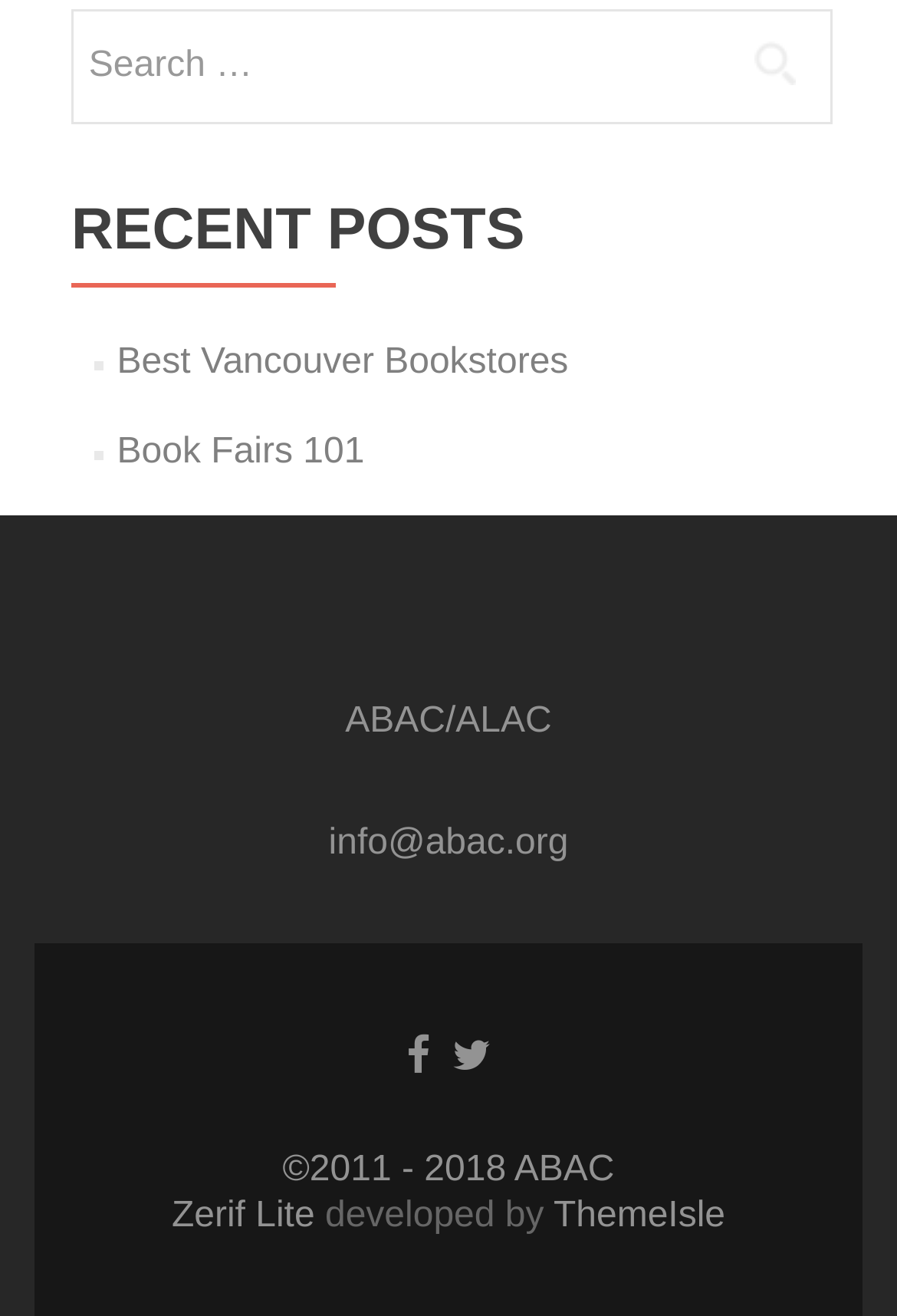Use a single word or phrase to answer the question:
What is the category of the recent posts?

Book-related